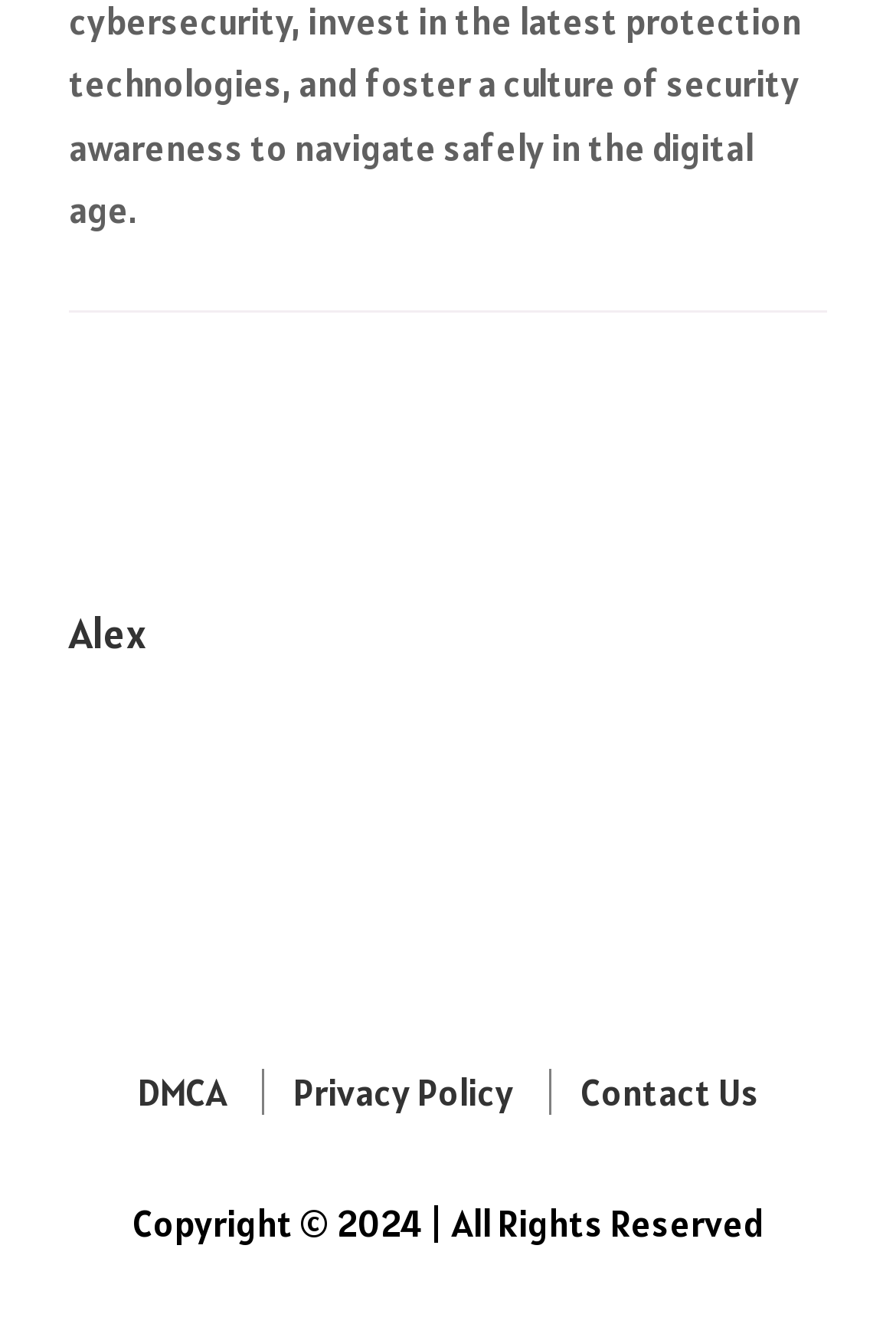Given the element description, predict the bounding box coordinates in the format (top-left x, top-left y, bottom-right x, bottom-right y), using floating point numbers between 0 and 1: Alex

[0.077, 0.458, 0.164, 0.498]